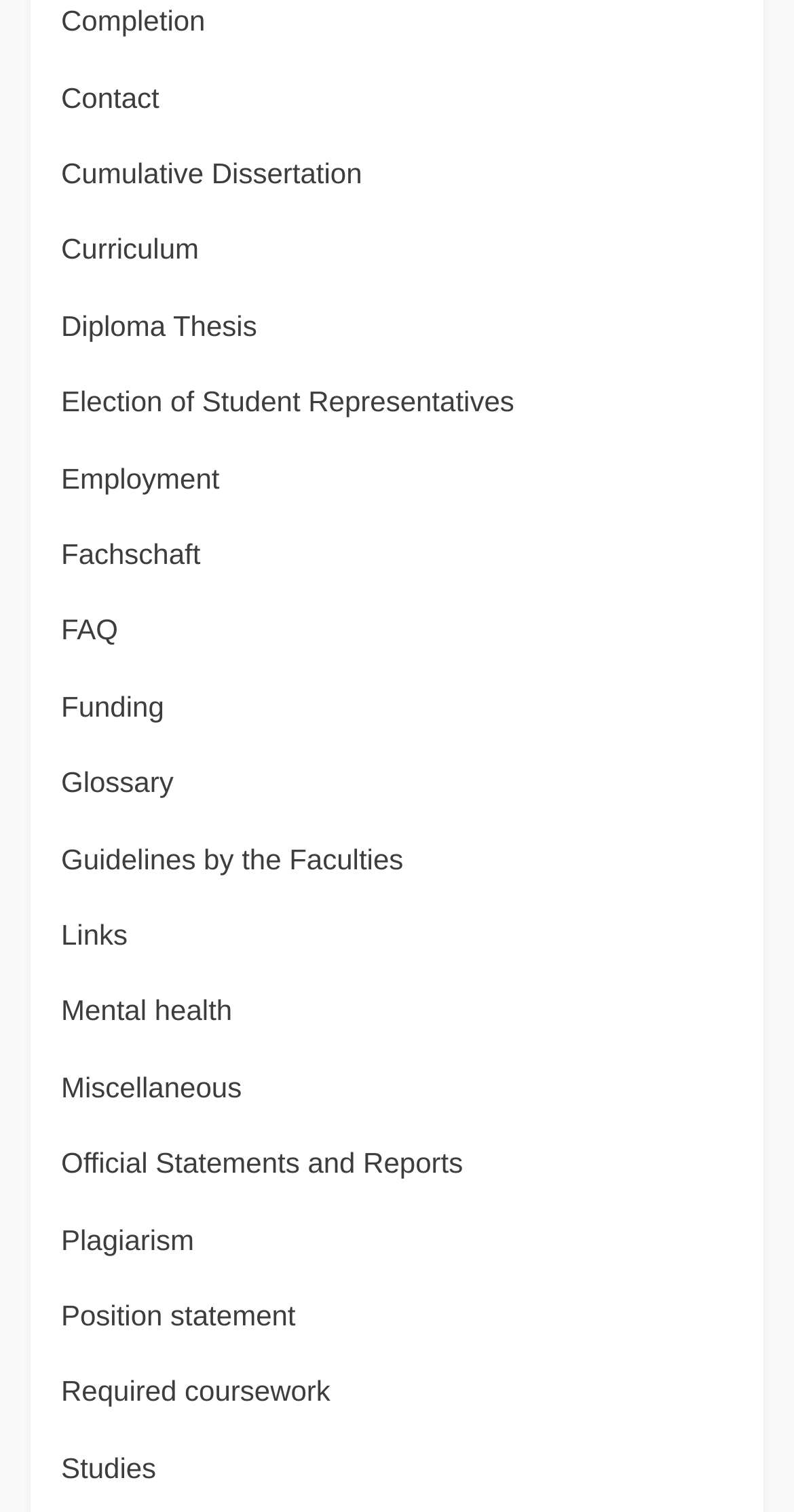Respond to the question below with a single word or phrase:
What is the first link on the webpage?

Completion